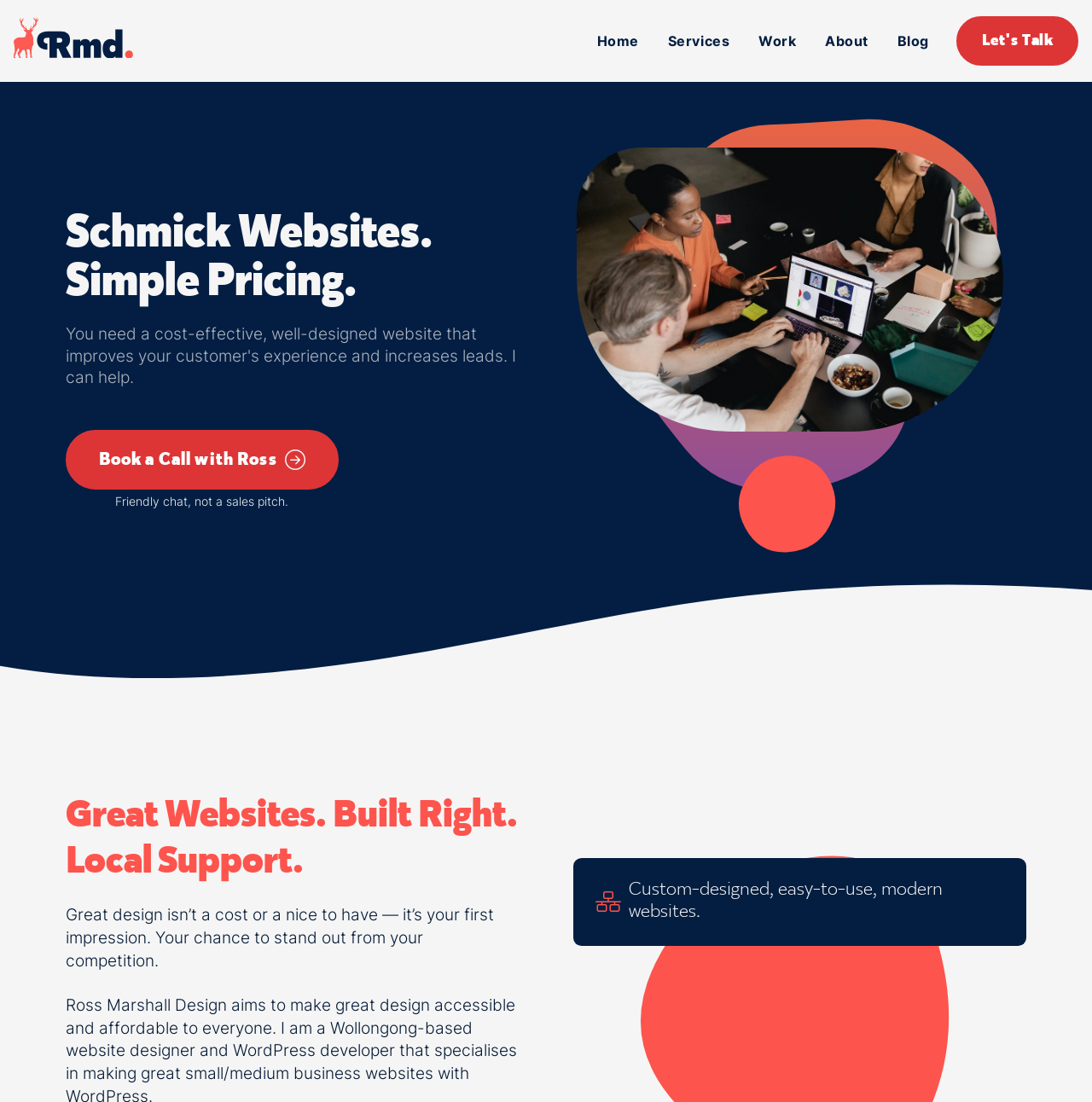Indicate the bounding box coordinates of the clickable region to achieve the following instruction: "Click on the 'Let's Talk' button."

[0.876, 0.015, 0.988, 0.06]